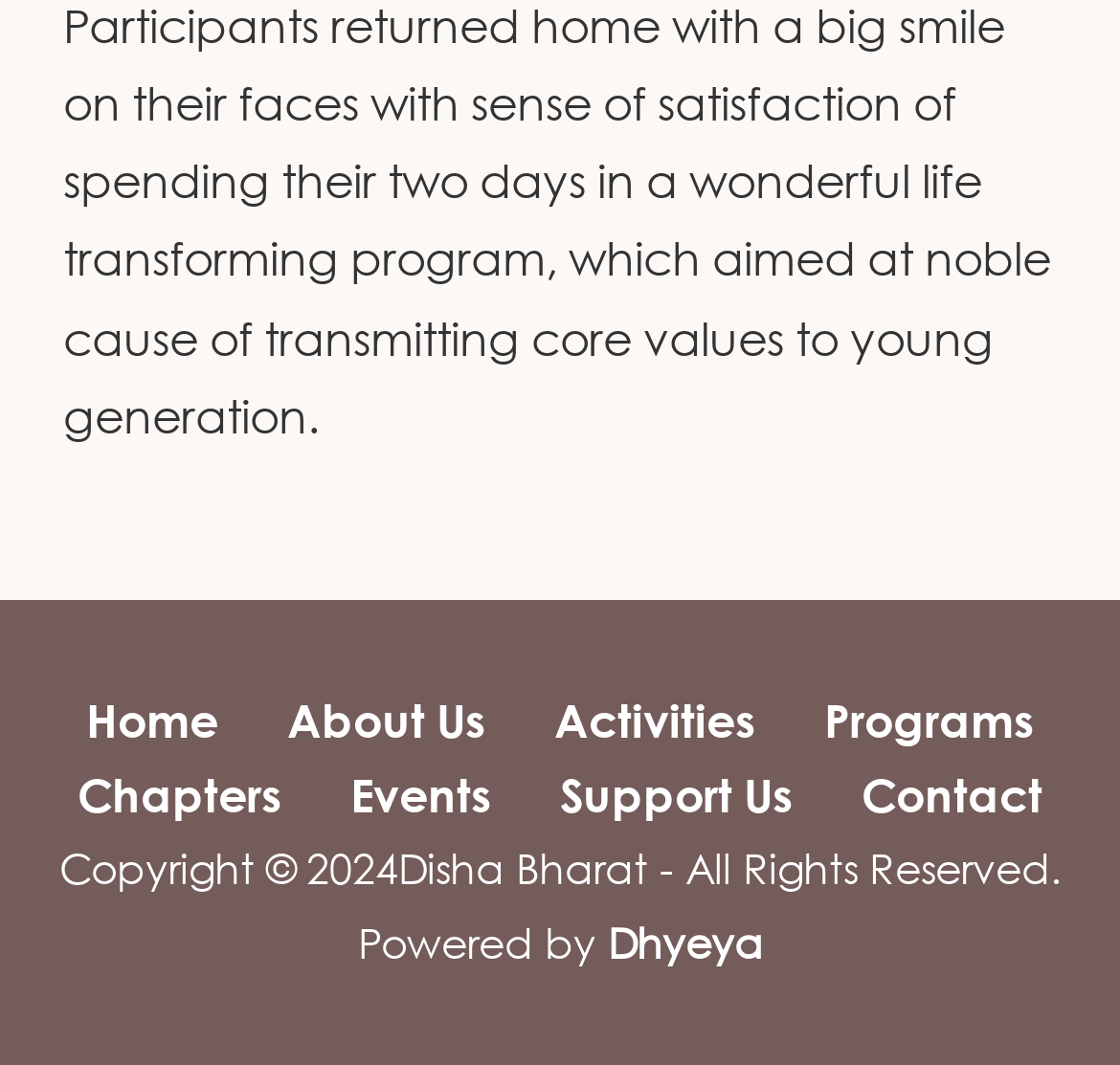Please reply to the following question with a single word or a short phrase:
How many links are there in the second row of the main navigation menu?

4